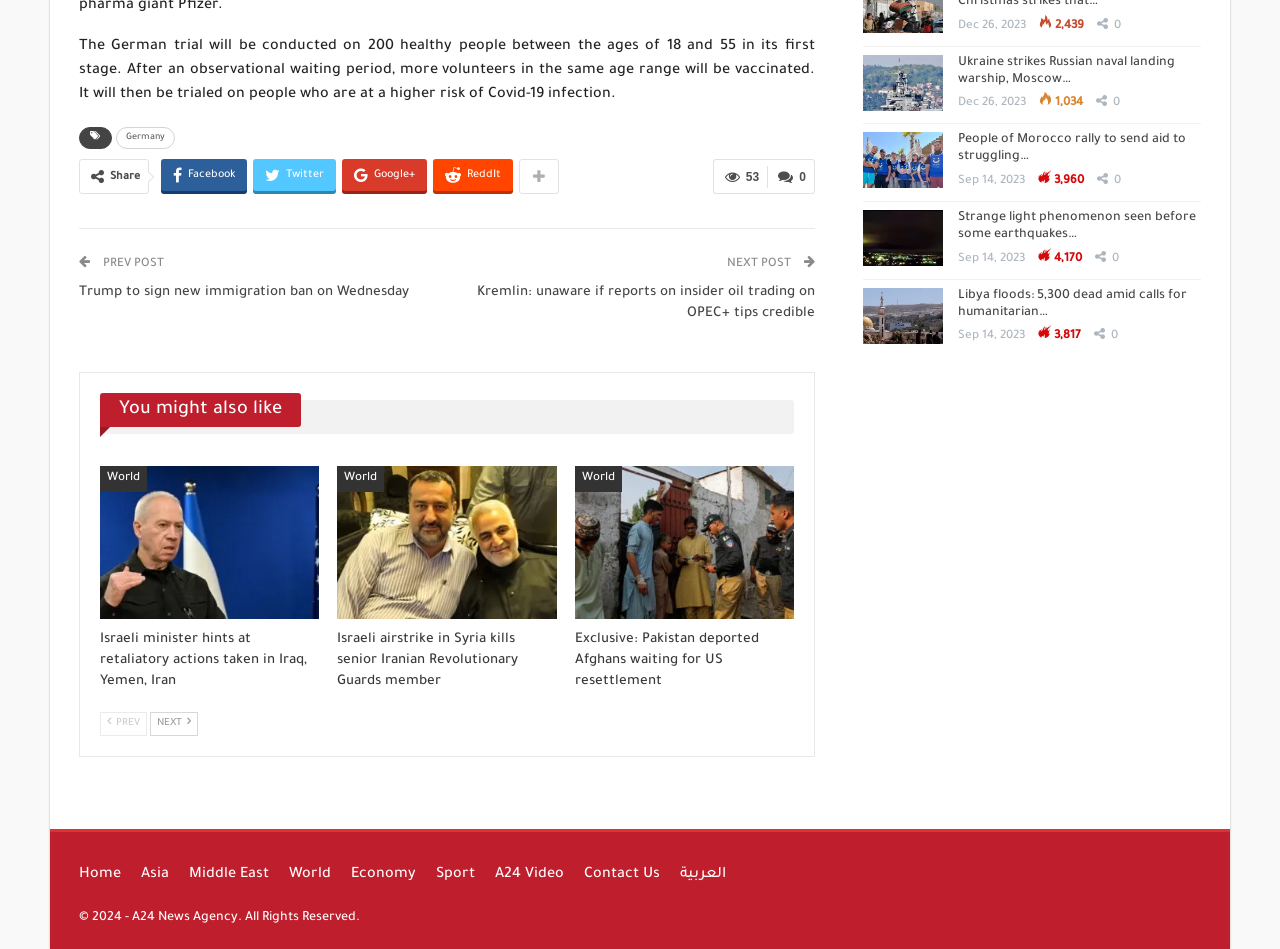Give the bounding box coordinates for the element described as: "A24 Video".

[0.387, 0.914, 0.441, 0.931]